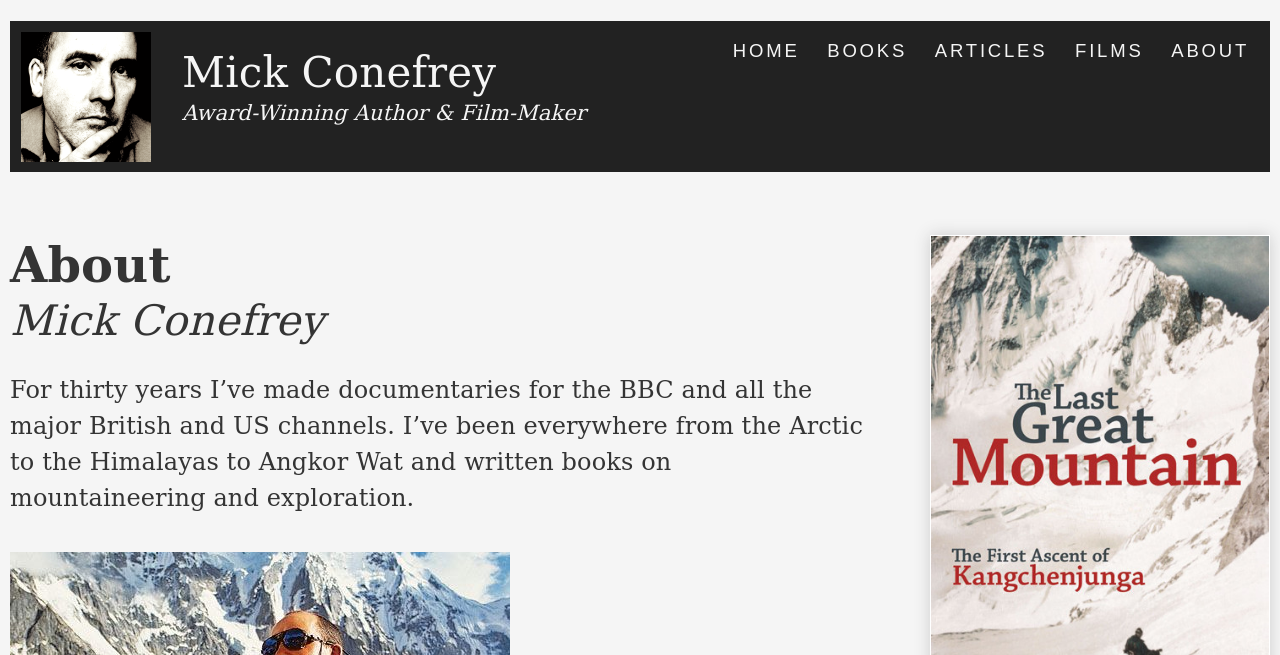Answer the question below in one word or phrase:
What is the profession of Mick Conefrey?

Author & Film-Maker